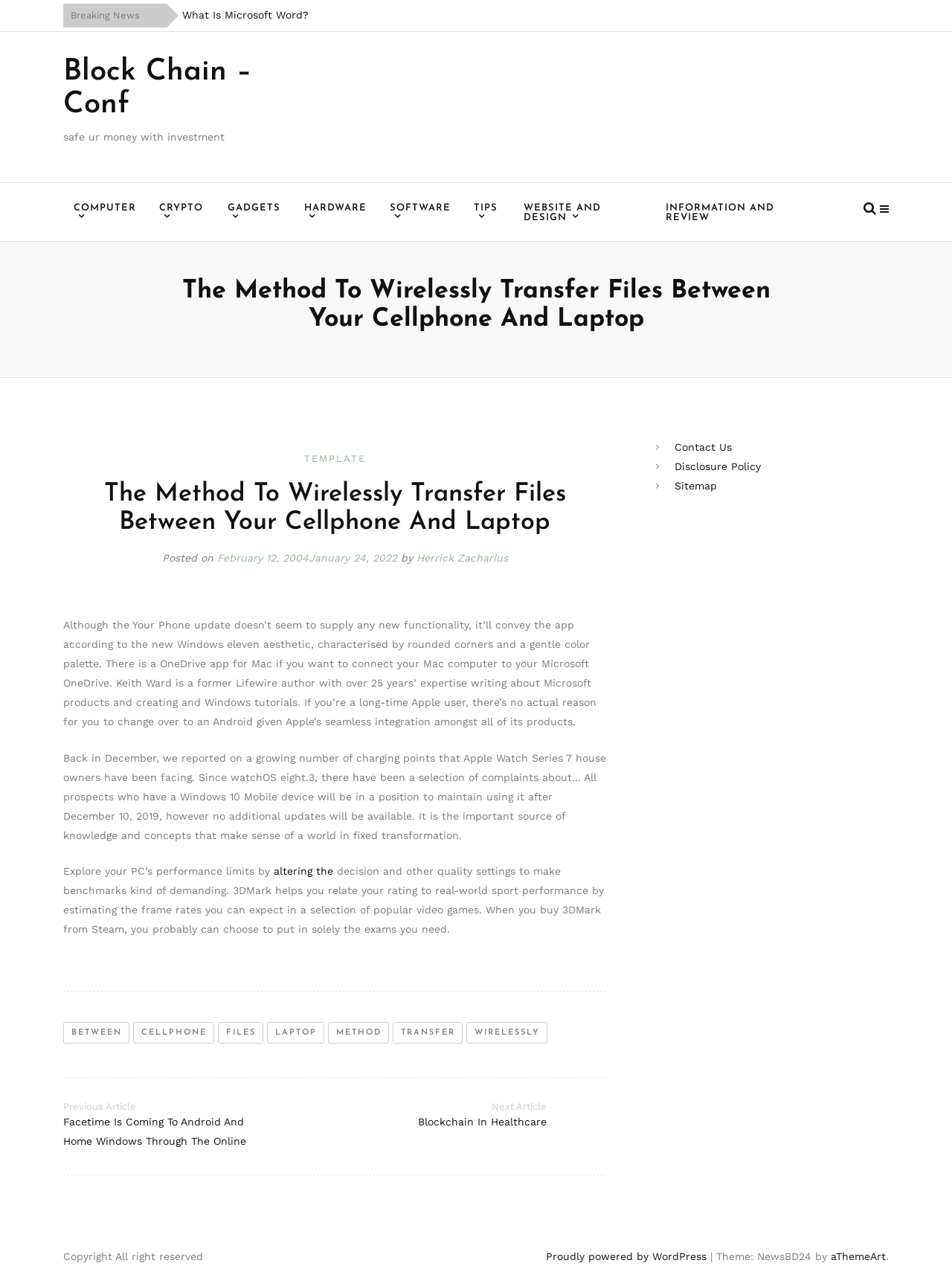Respond to the question below with a single word or phrase:
How many menu items are there in the menubar?

8